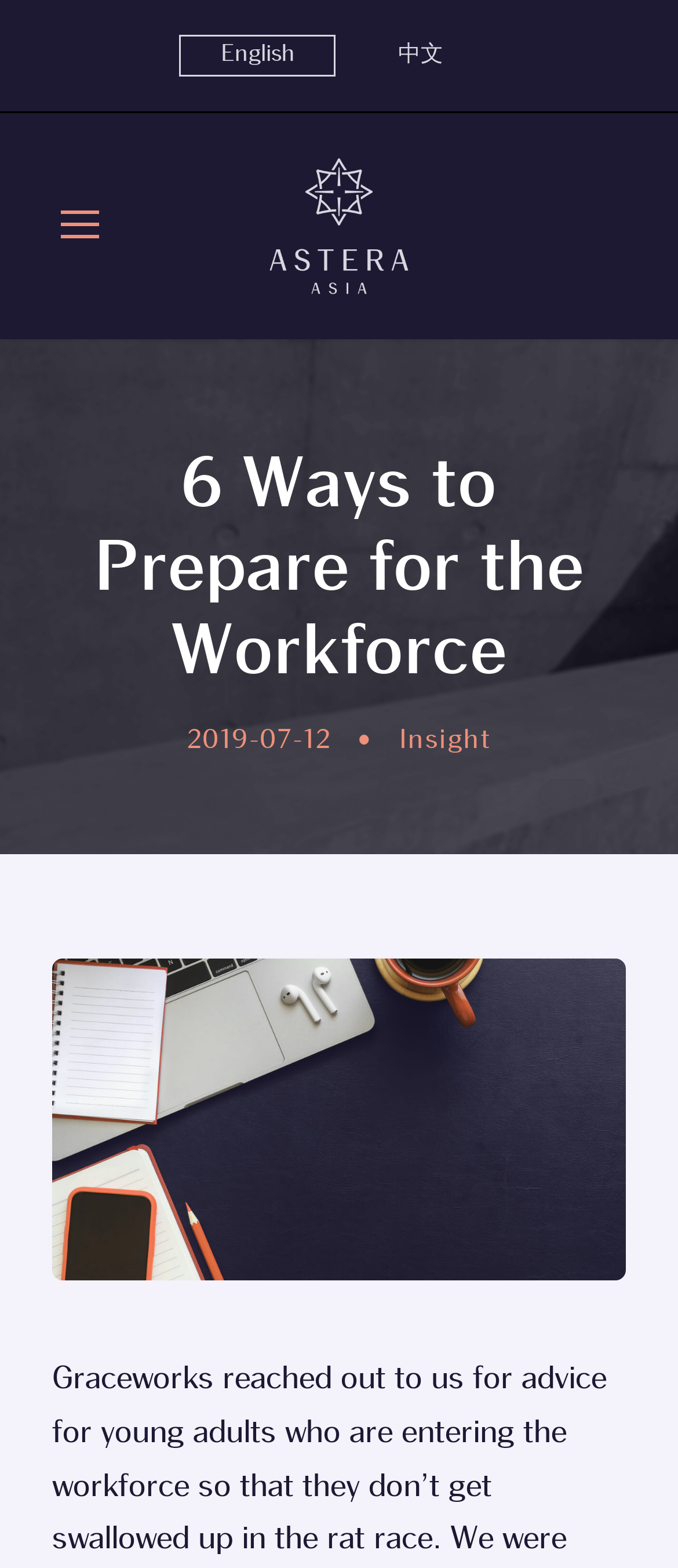Based on the image, provide a detailed and complete answer to the question: 
What category does the article belong to?

I found a link element with the text 'Insight', which is likely the category or tag of the article.